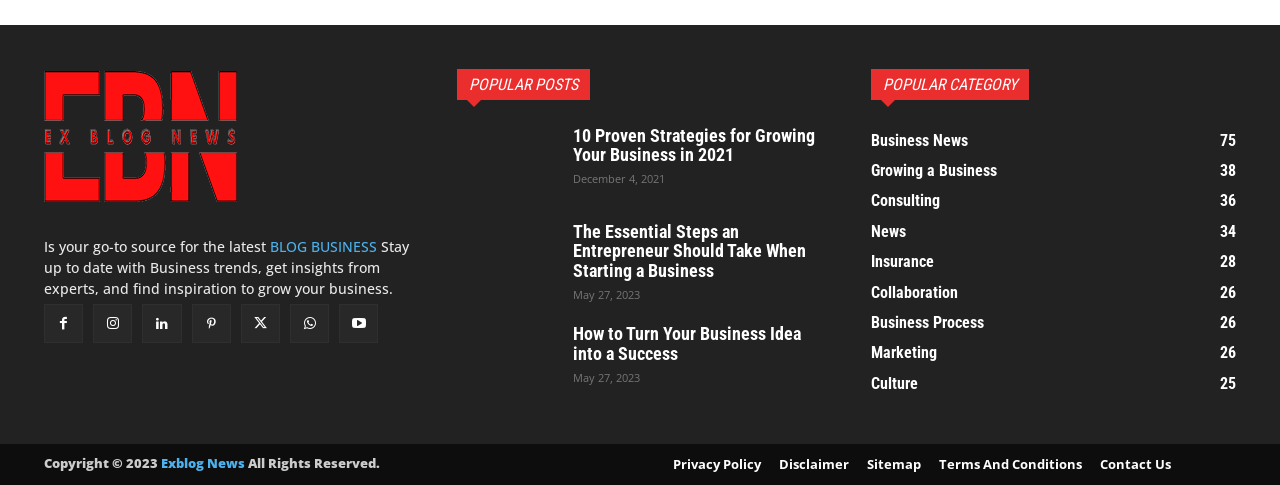What is the date of the first popular post?
Give a one-word or short-phrase answer derived from the screenshot.

December 4, 2021